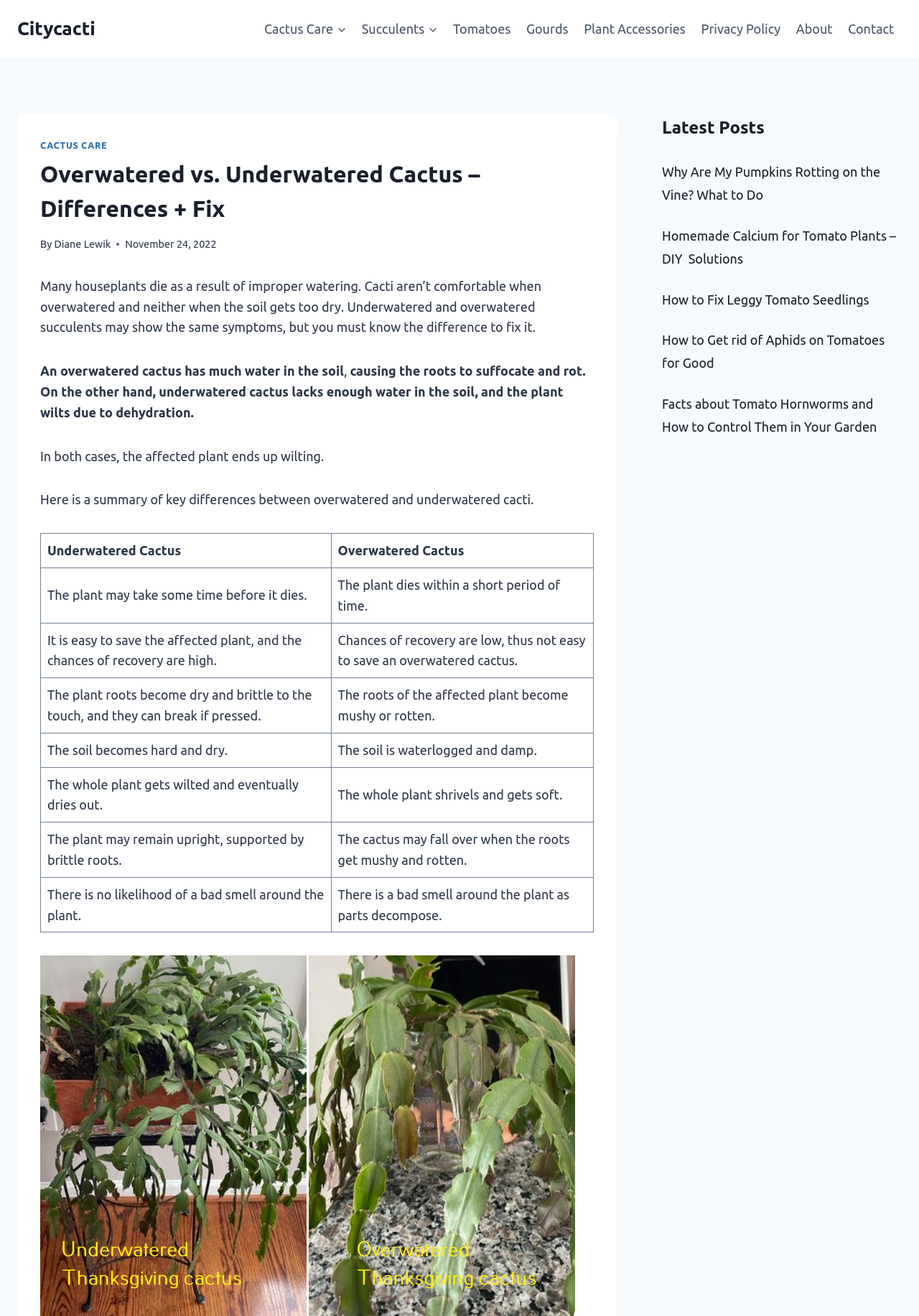Determine the bounding box coordinates of the region I should click to achieve the following instruction: "View the table comparing overwatered and underwatered cacti". Ensure the bounding box coordinates are four float numbers between 0 and 1, i.e., [left, top, right, bottom].

[0.044, 0.405, 0.646, 0.709]